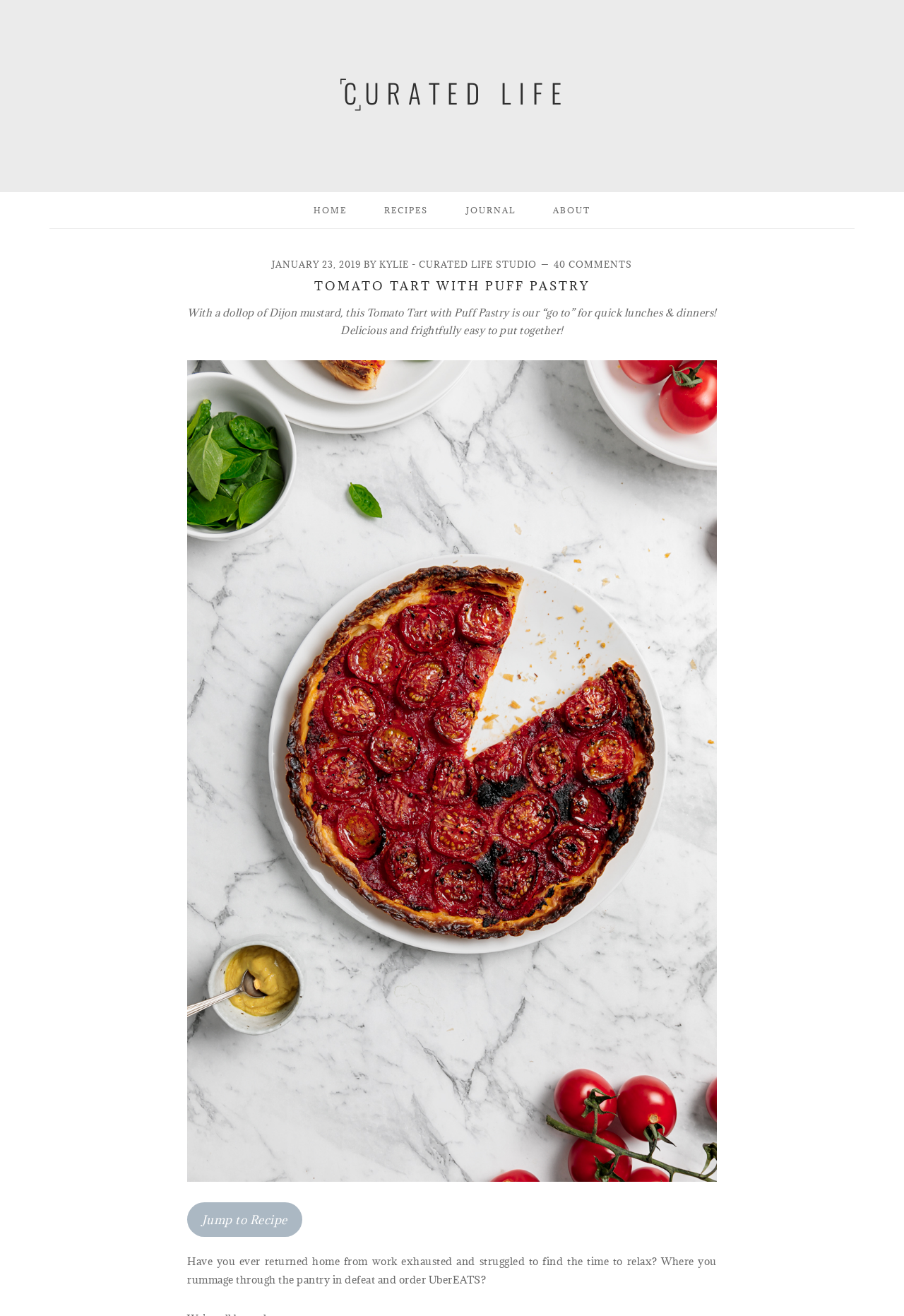What is the date of this recipe post?
Carefully analyze the image and provide a thorough answer to the question.

I found the date by looking at the time element in the navigation section, which contains the static text 'JANUARY 23, 2019'.